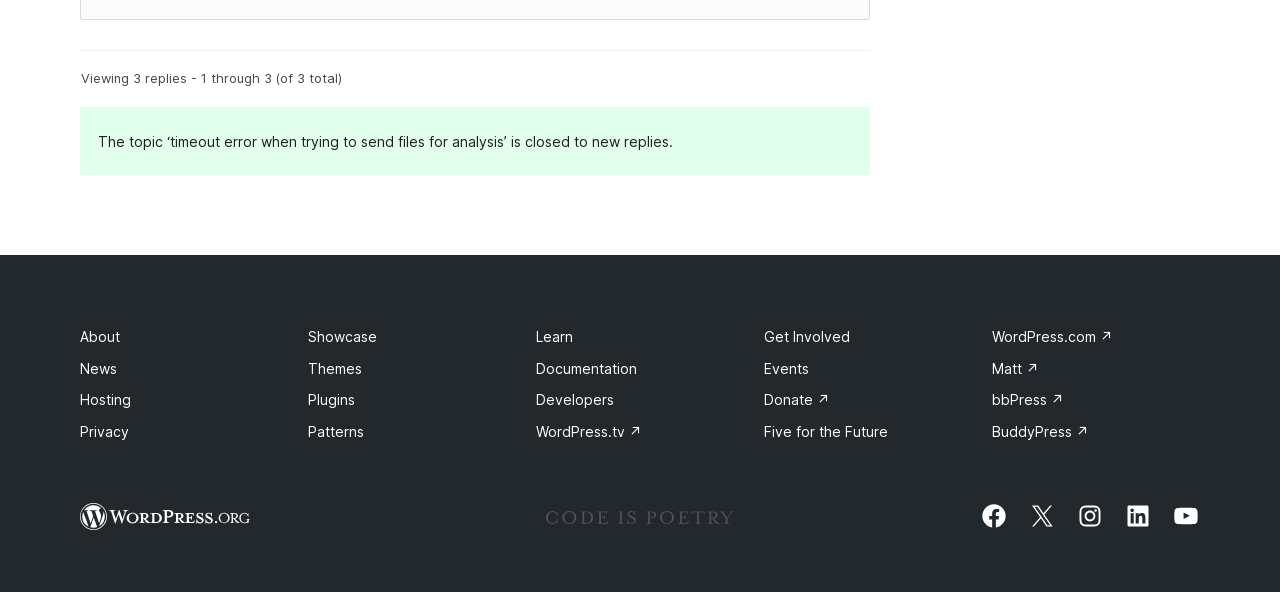Determine the bounding box coordinates of the section I need to click to execute the following instruction: "Read about WordPress news". Provide the coordinates as four float numbers between 0 and 1, i.e., [left, top, right, bottom].

[0.062, 0.607, 0.091, 0.636]